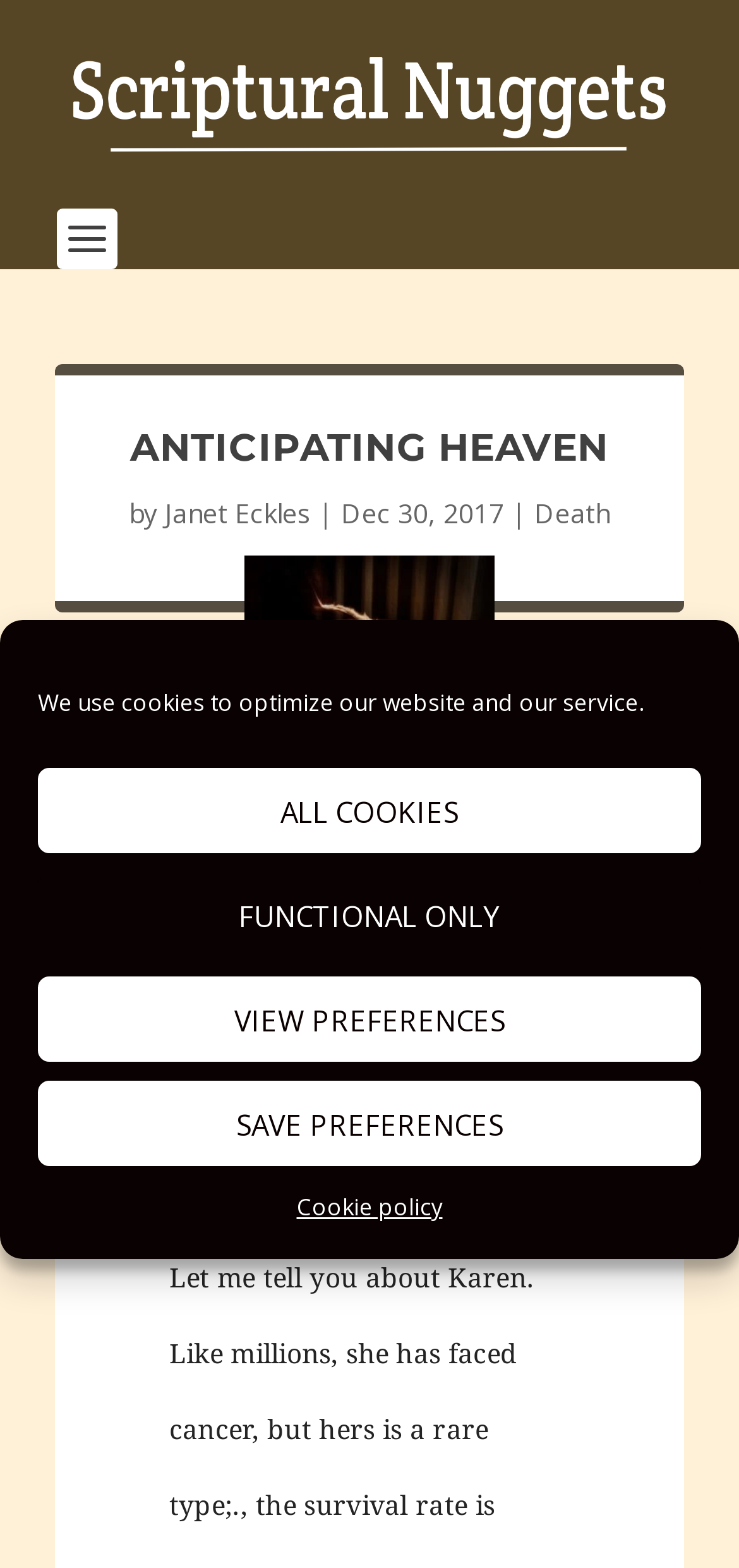Determine the bounding box coordinates for the clickable element required to fulfill the instruction: "view the image". Provide the coordinates as four float numbers between 0 and 1, i.e., [left, top, right, bottom].

[0.33, 0.354, 0.67, 0.461]